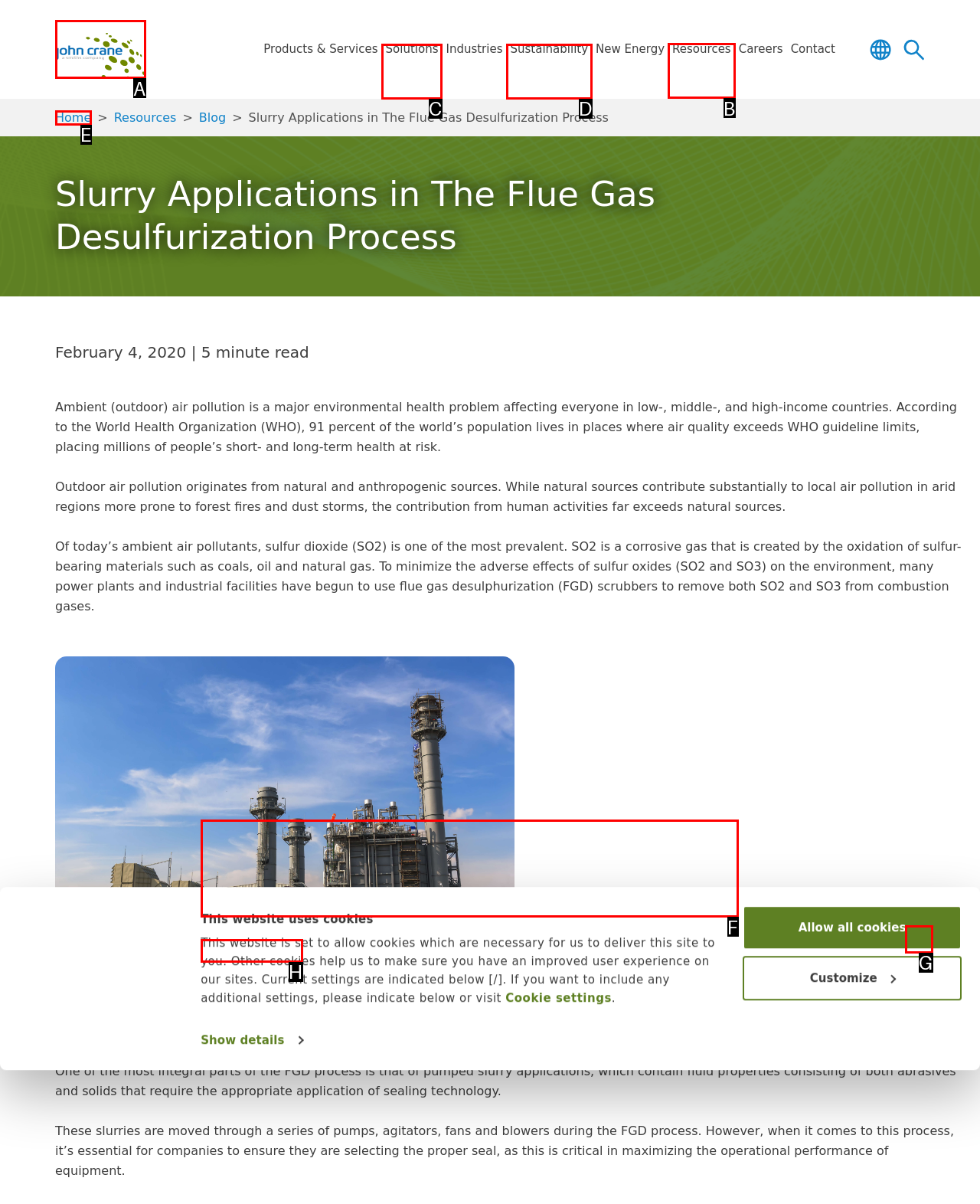Identify the letter of the correct UI element to fulfill the task: Go to the 'Resources' page from the given options in the screenshot.

B